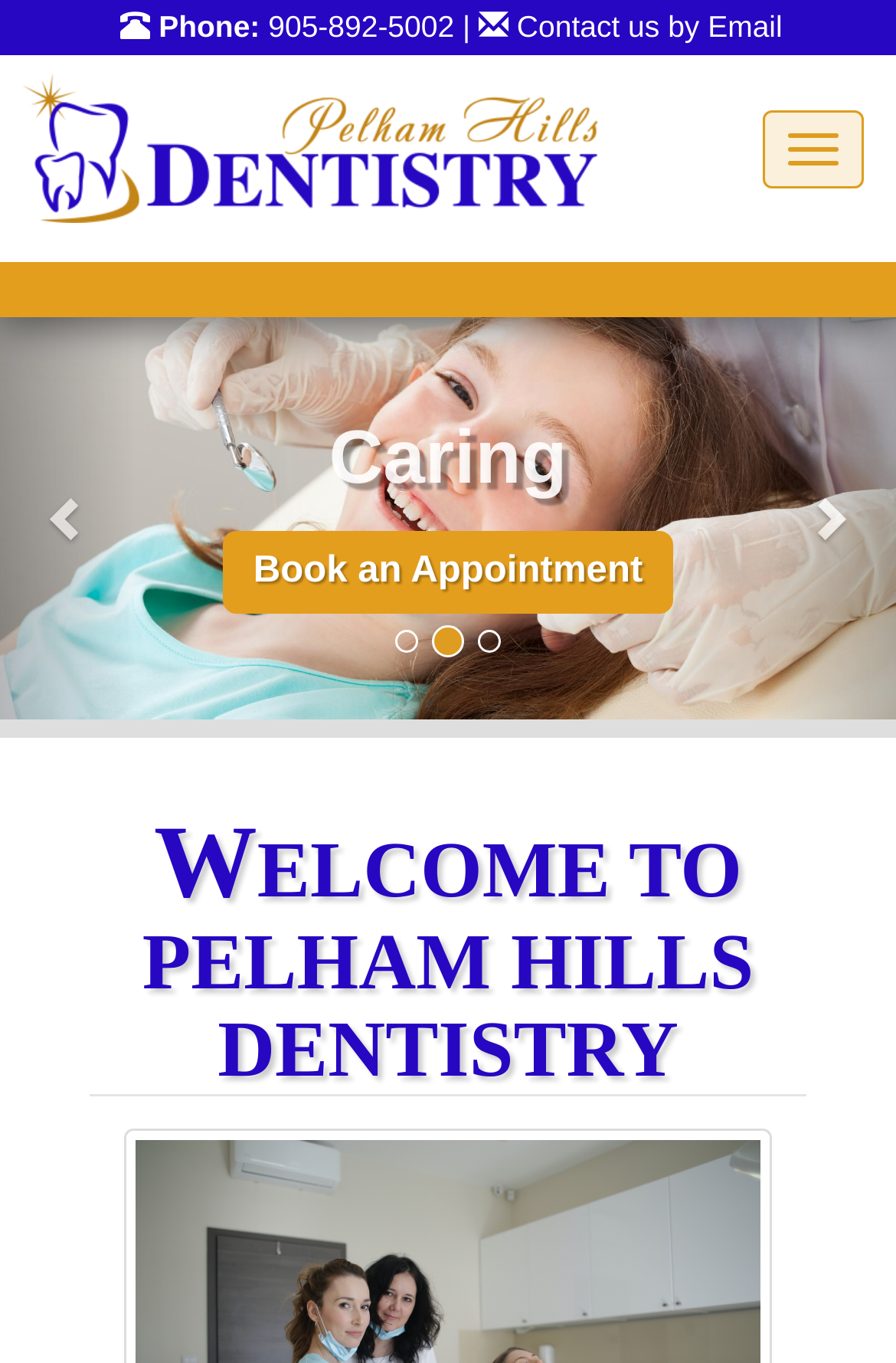What is the name of the dental service?
Please craft a detailed and exhaustive response to the question.

I found the name of the dental service by looking at the top section of the webpage, where it says 'Pelham Hills Dentistry Fonthill, ON'.